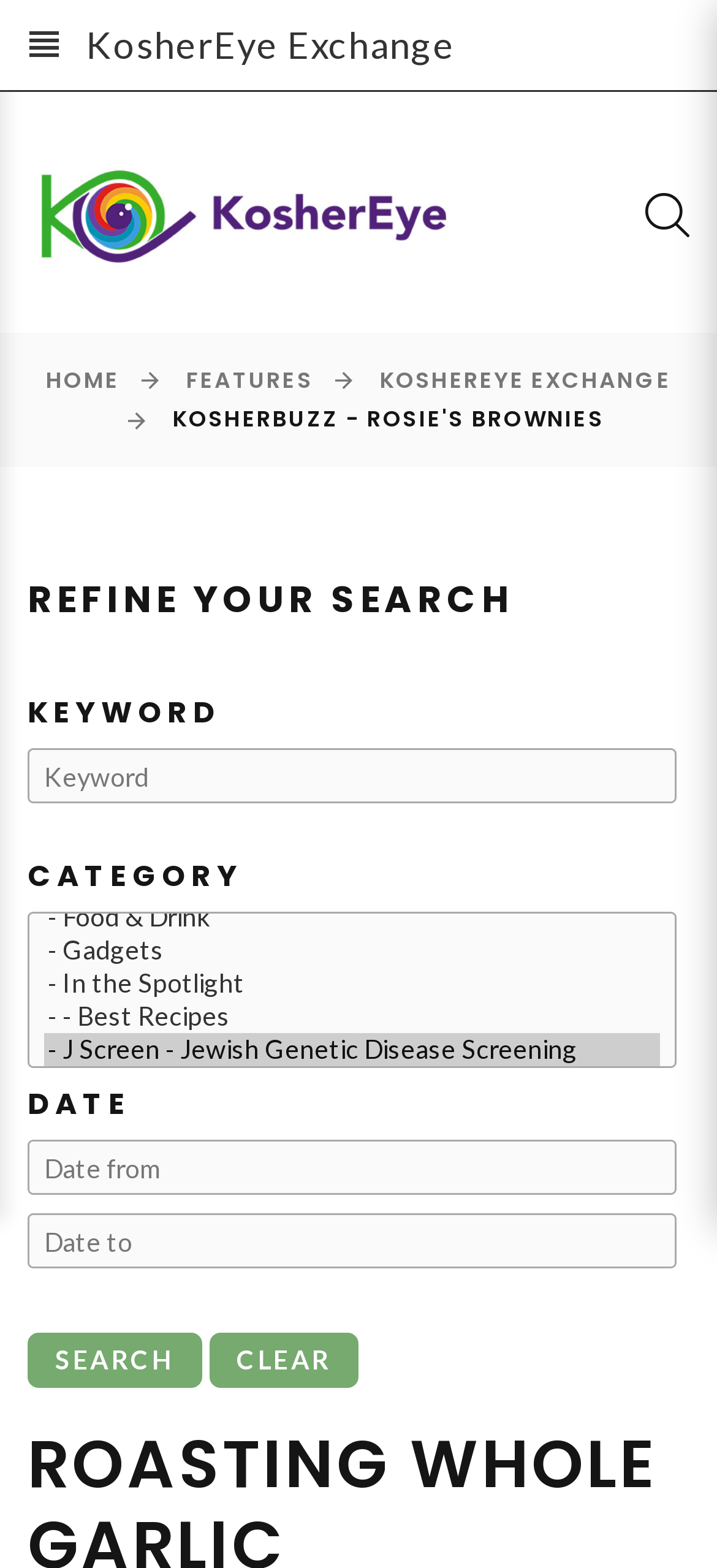Using the information shown in the image, answer the question with as much detail as possible: What is the function of the 'Search' button?

The 'Search' button is located at the bottom of the 'REFINE YOUR SEARCH' section and is used to execute a search based on the specified filters. When clicked, the button will retrieve search results that match the user's input and display them on the webpage.